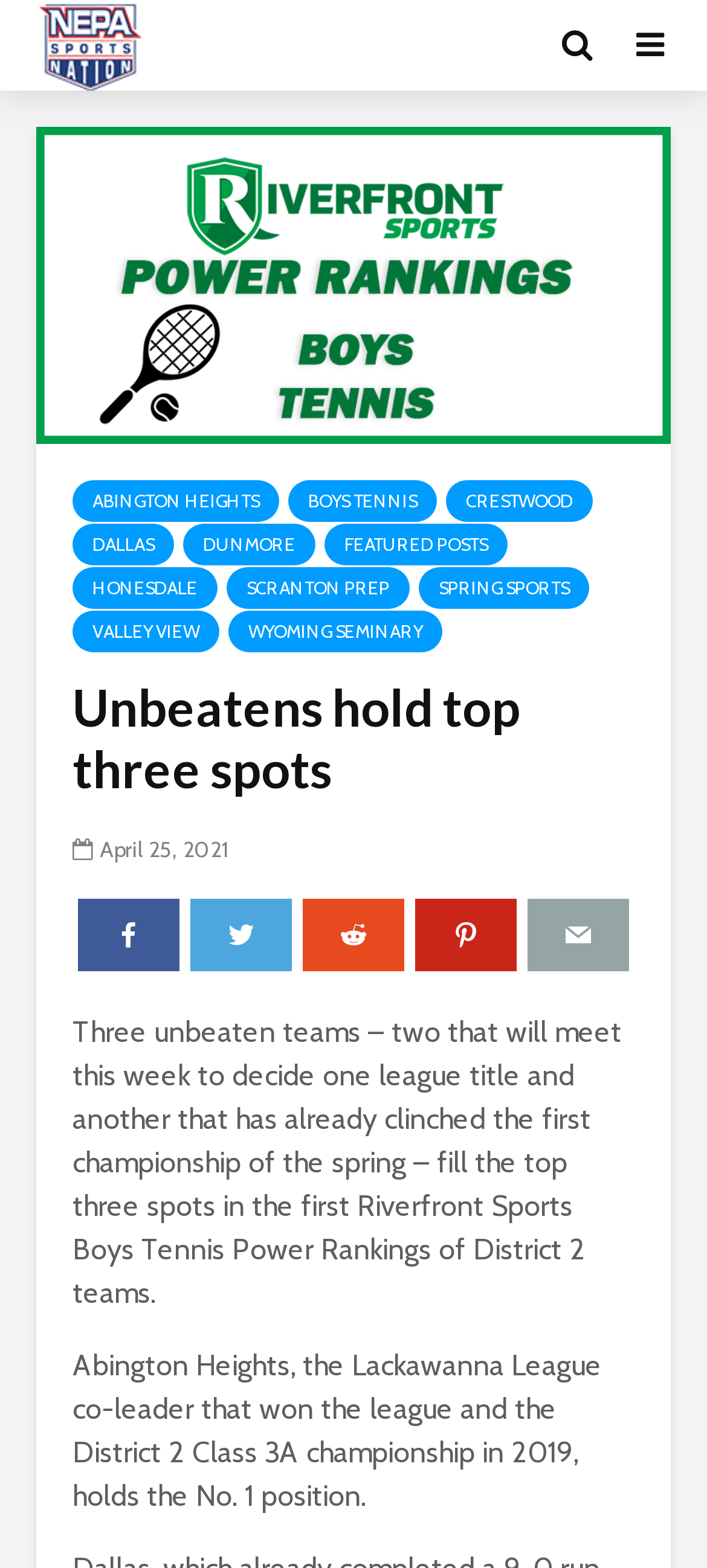How many unbeaten teams are in the top three spots?
Relying on the image, give a concise answer in one word or a brief phrase.

Three